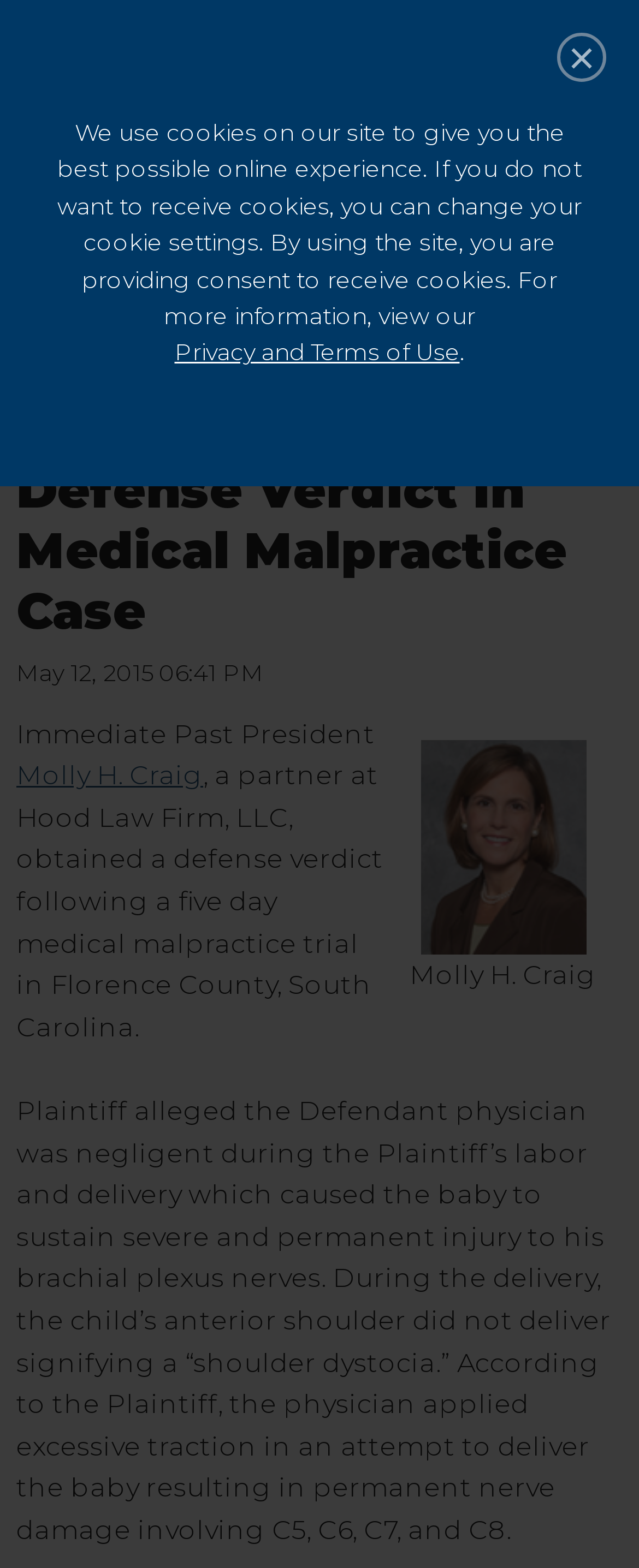Please specify the bounding box coordinates of the element that should be clicked to execute the given instruction: 'Open the menu'. Ensure the coordinates are four float numbers between 0 and 1, expressed as [left, top, right, bottom].

[0.005, 0.034, 0.133, 0.082]